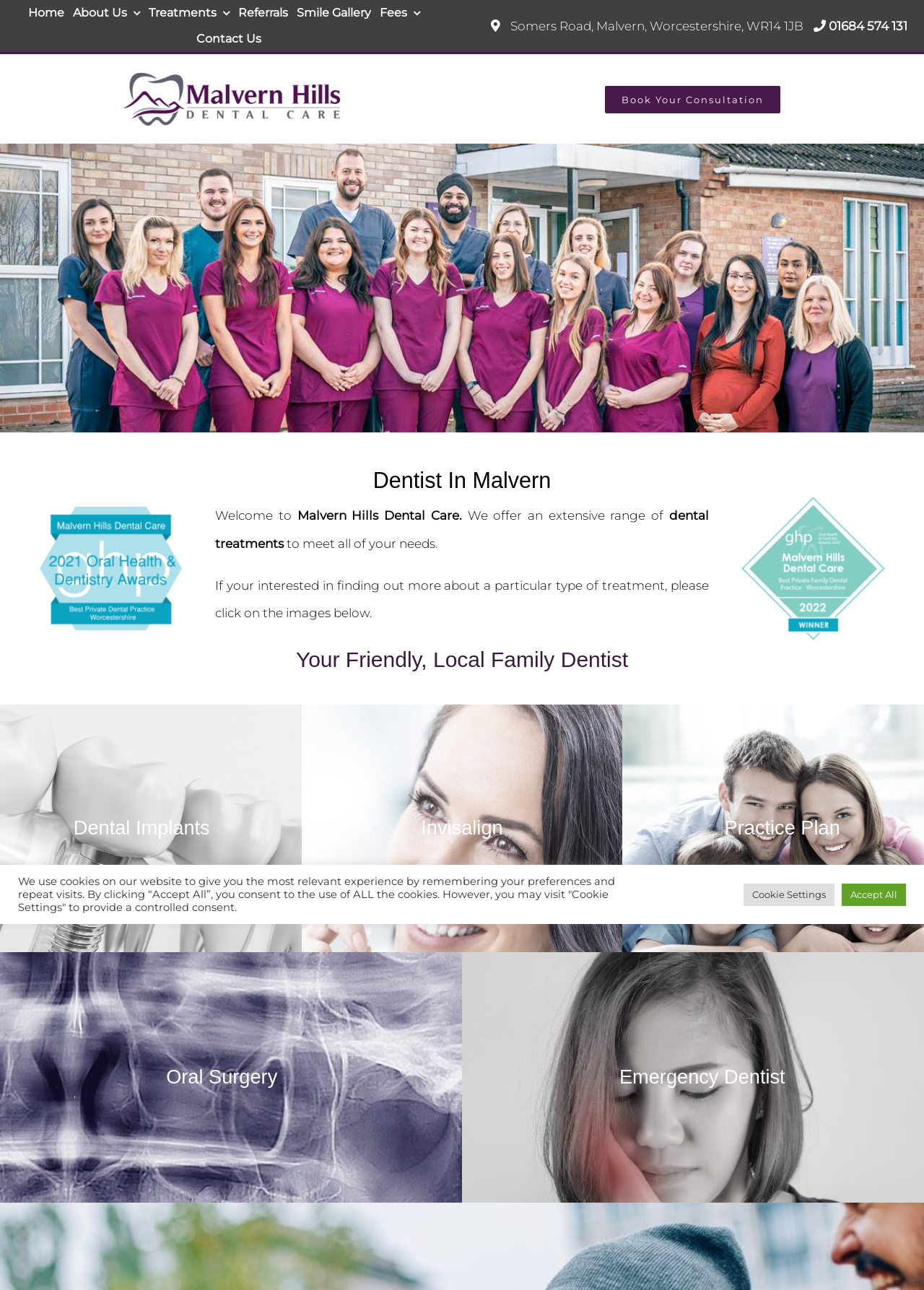What type of dentist is Malvern Hills Dental Care?
Refer to the image and offer an in-depth and detailed answer to the question.

I found this information by looking at the heading element on the webpage, which is located in the middle of the page and has a bounding box of [0.233, 0.501, 0.767, 0.522]. The text reads 'Your Friendly, Local Family Dentist'.